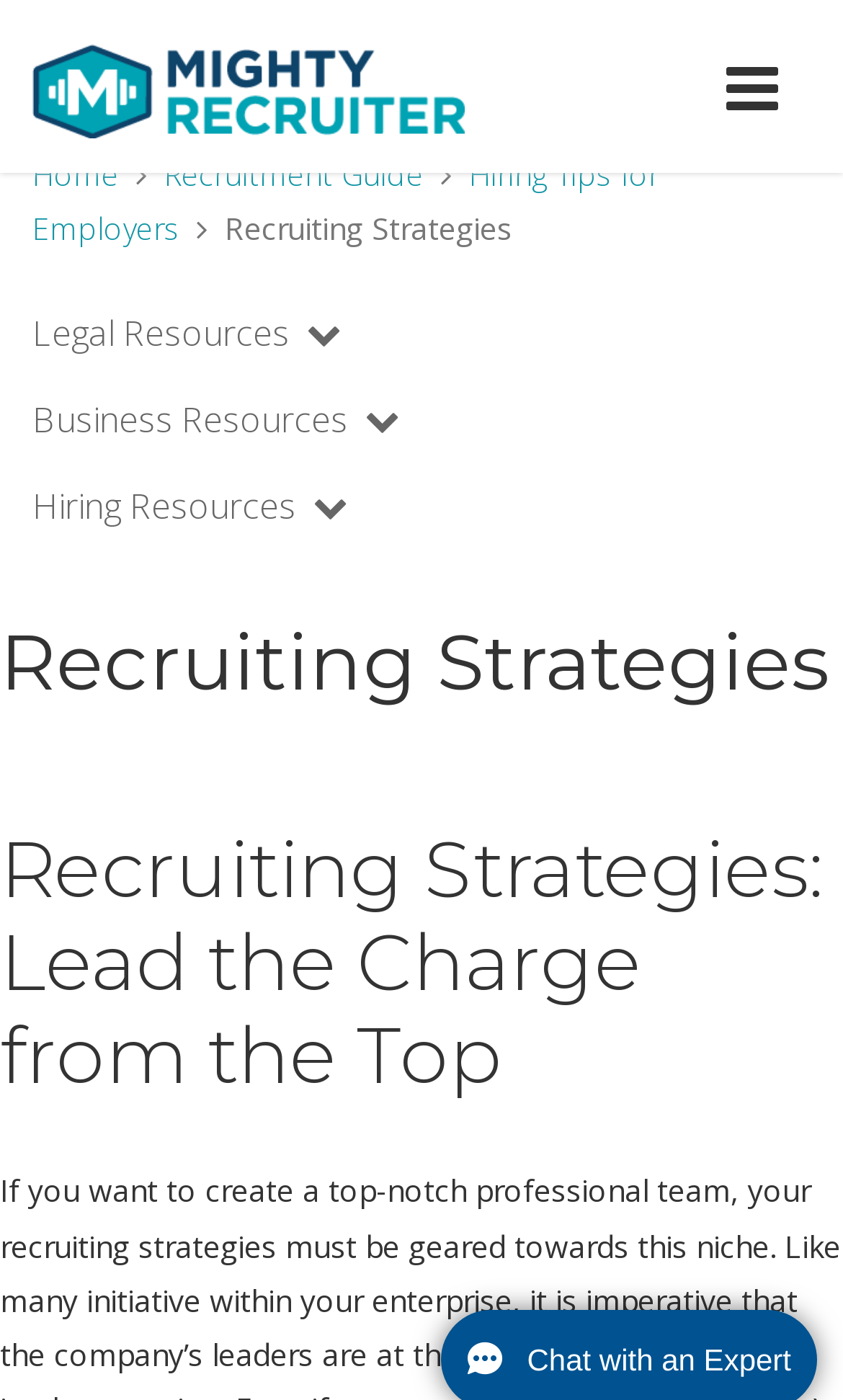Please answer the following question using a single word or phrase: 
How many main navigation links are there?

3